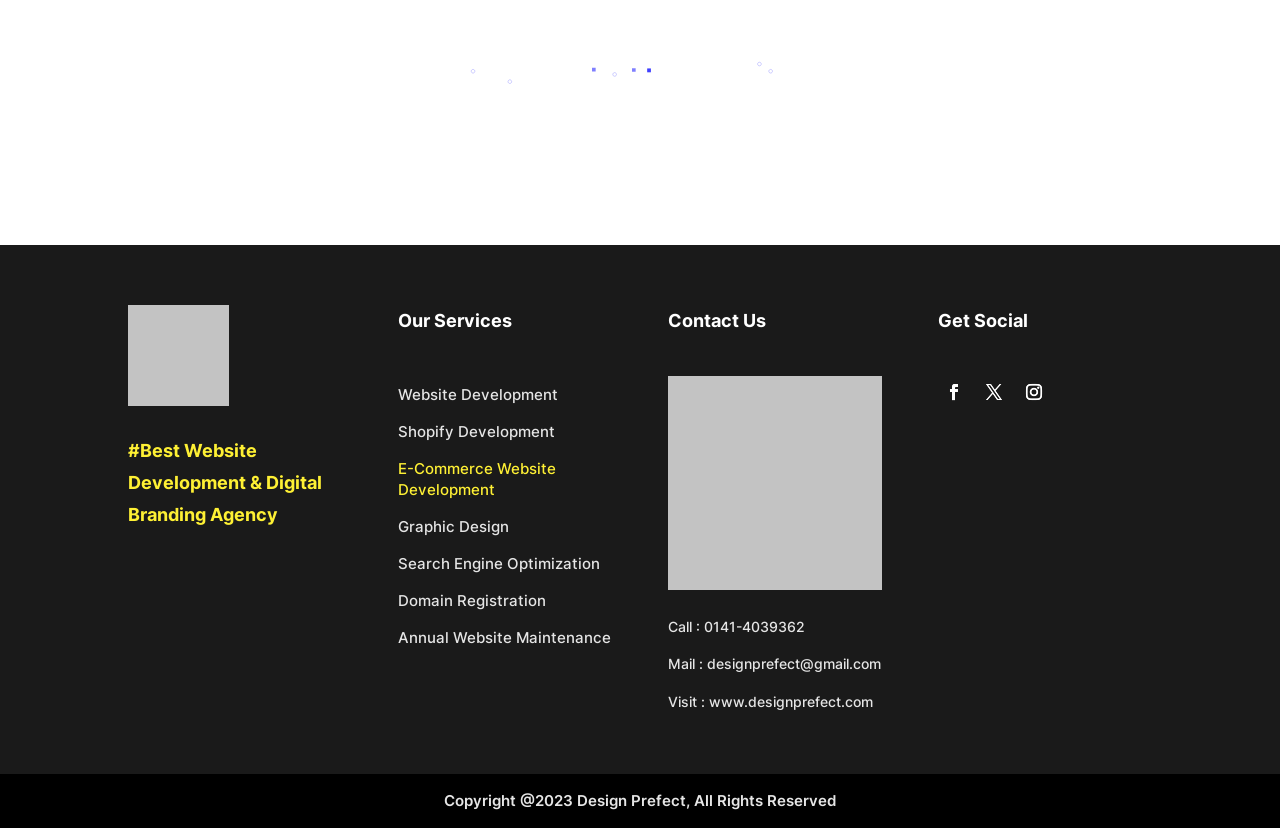Specify the bounding box coordinates for the region that must be clicked to perform the given instruction: "Contact us through email".

[0.552, 0.792, 0.688, 0.812]